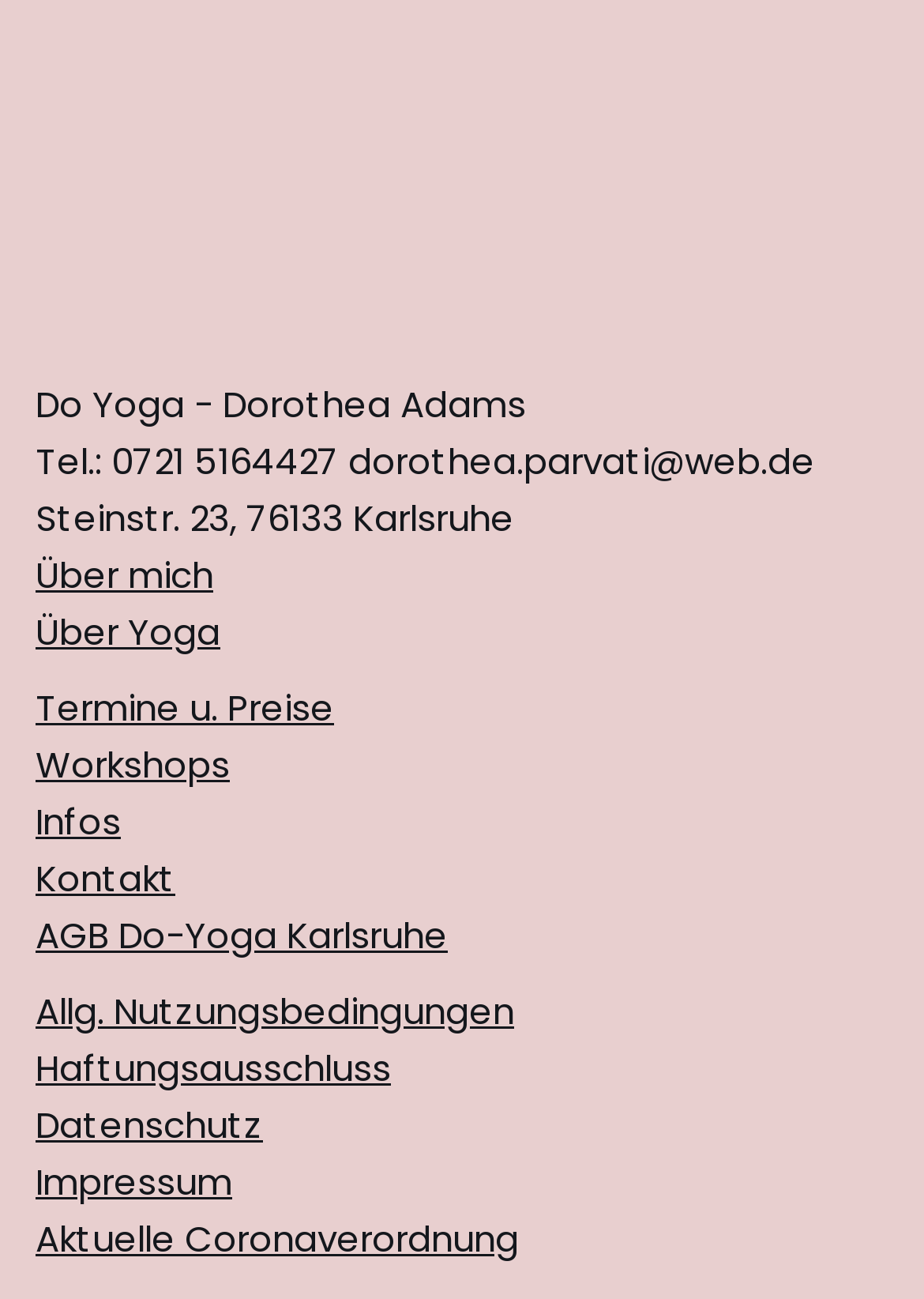Using the details in the image, give a detailed response to the question below:
What is the address of Do-Yoga?

I found the address by looking at the StaticText element with the text 'Steinstr. 23, 76133 Karlsruhe' which is located below the phone number and email address.